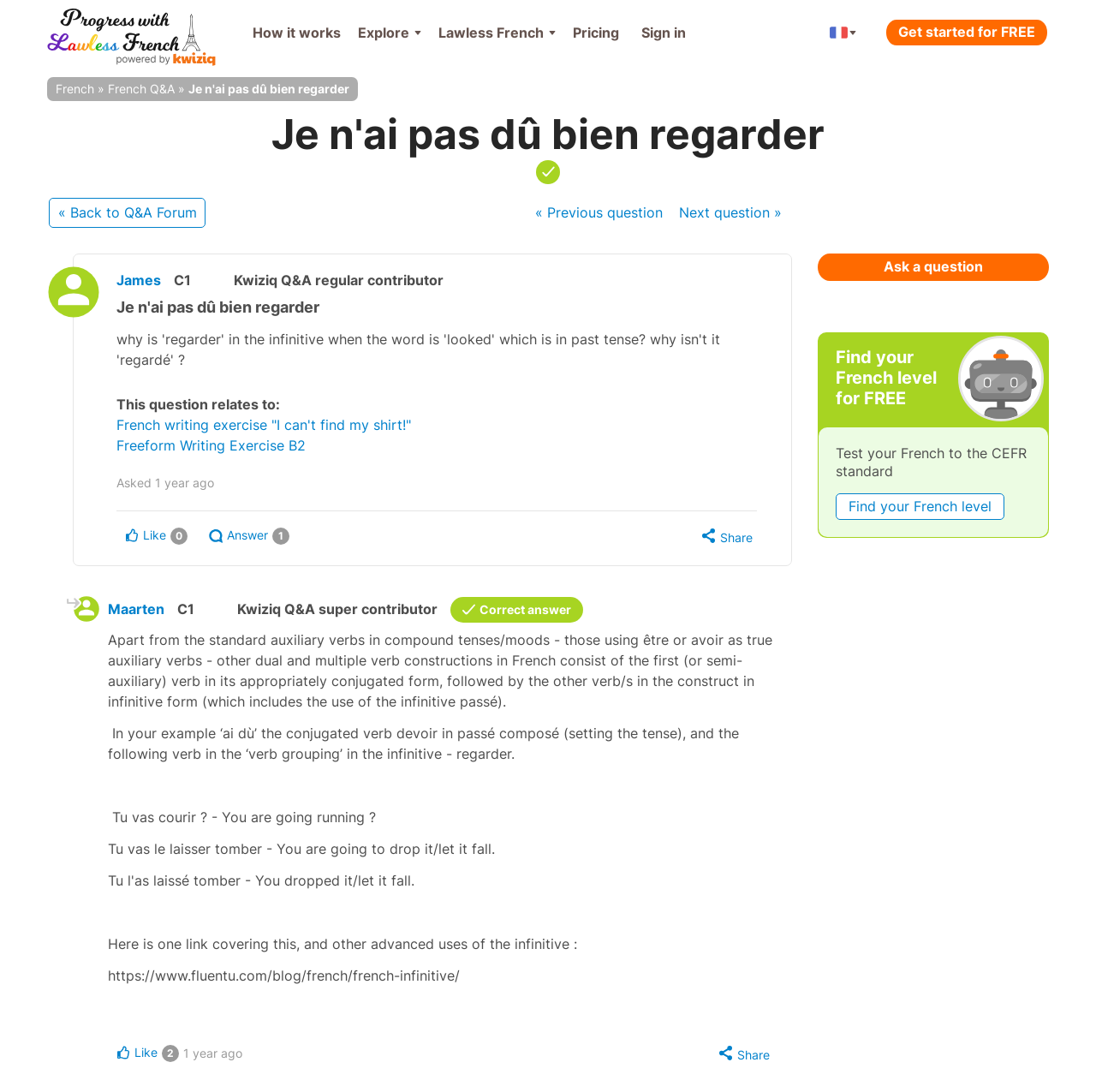Can you give a comprehensive explanation to the question given the content of the image?
What is the name of the Q&A forum?

I found the answer by looking at the link 'French Q&A' which is located at the top of the webpage, next to the 'French' link.